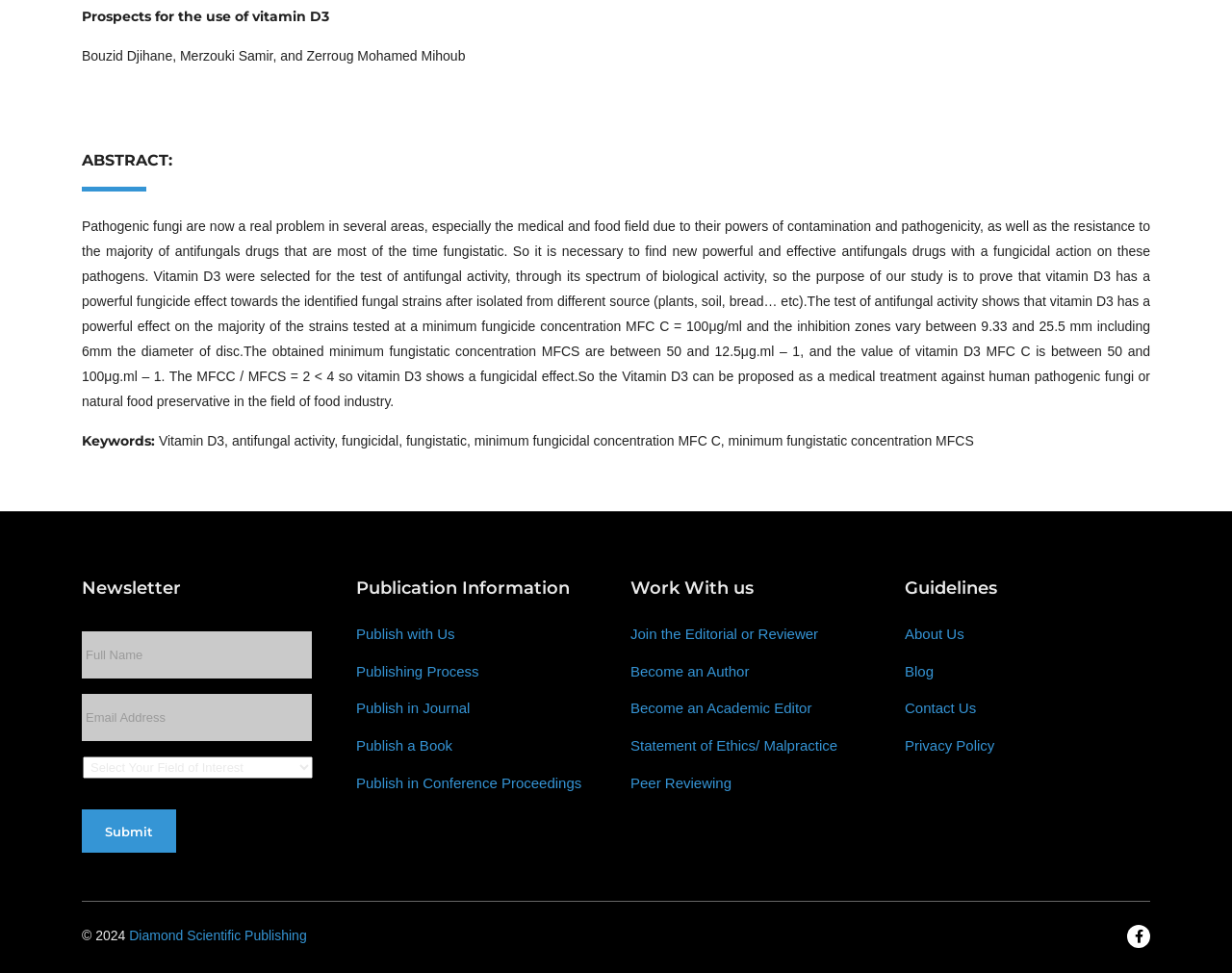Identify the coordinates of the bounding box for the element described below: "About Us". Return the coordinates as four float numbers between 0 and 1: [left, top, right, bottom].

[0.734, 0.643, 0.783, 0.661]